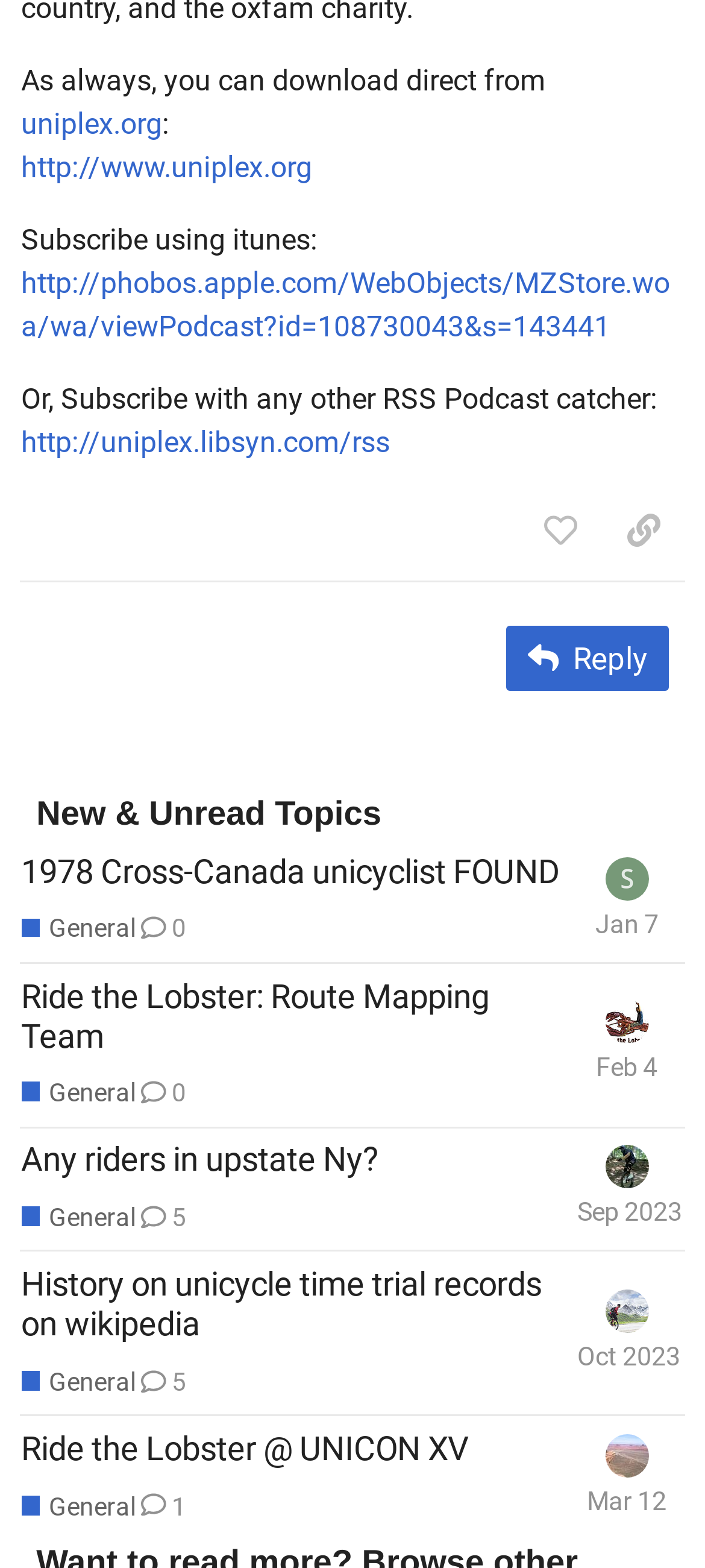Can you provide the bounding box coordinates for the element that should be clicked to implement the instruction: "Reply"?

[0.718, 0.399, 0.949, 0.44]